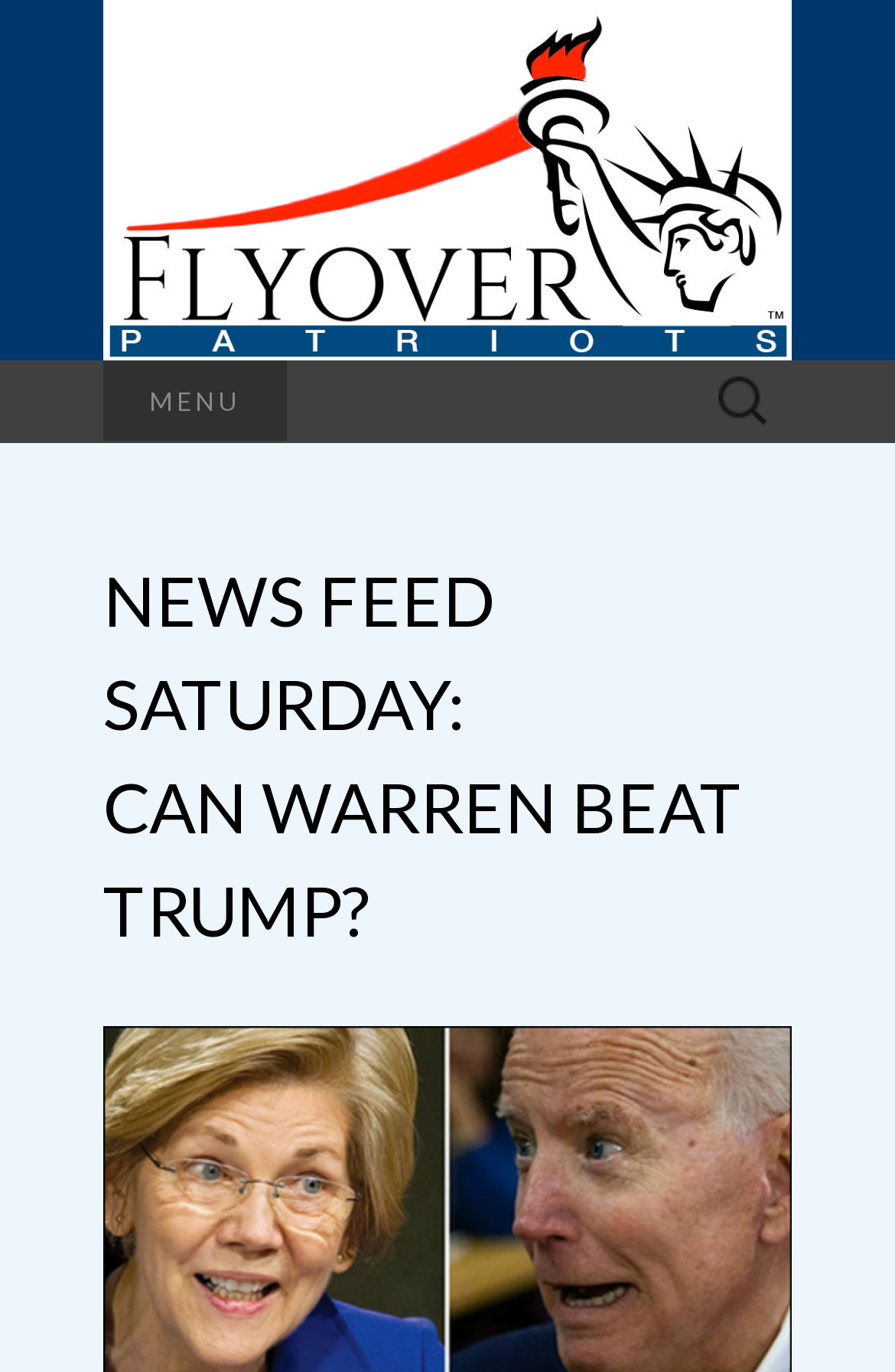Is the webpage focused on a specific political party?
Answer with a single word or phrase by referring to the visual content.

No